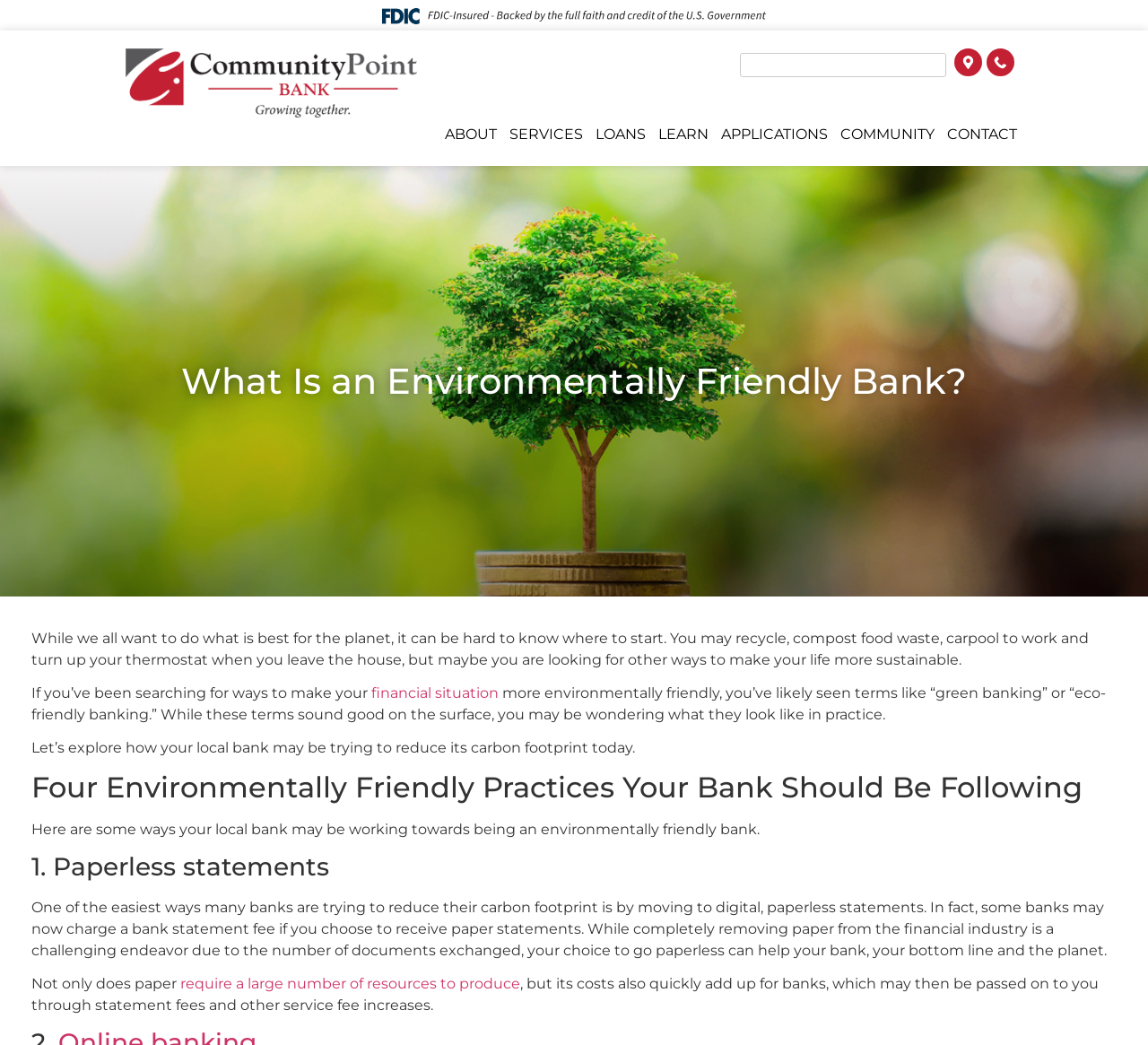Find the bounding box of the web element that fits this description: "parent_node: Search name="s"".

[0.655, 0.054, 0.814, 0.07]